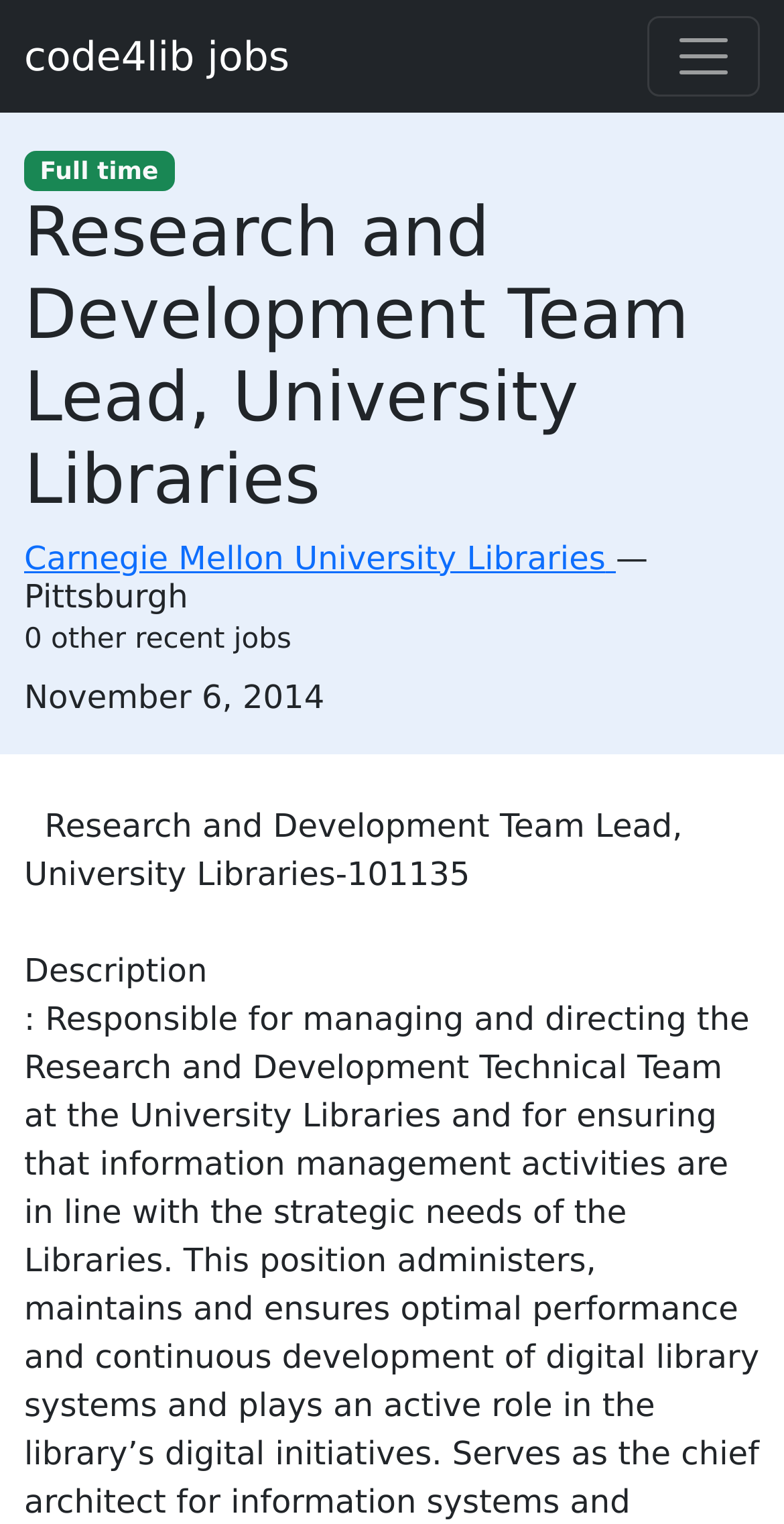Identify the first-level heading on the webpage and generate its text content.

Research and Development Team Lead, University Libraries